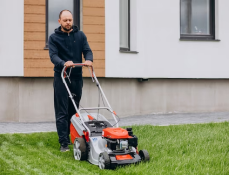What is the man doing in the image?
Based on the image, provide your answer in one word or phrase.

Mowing the lawn